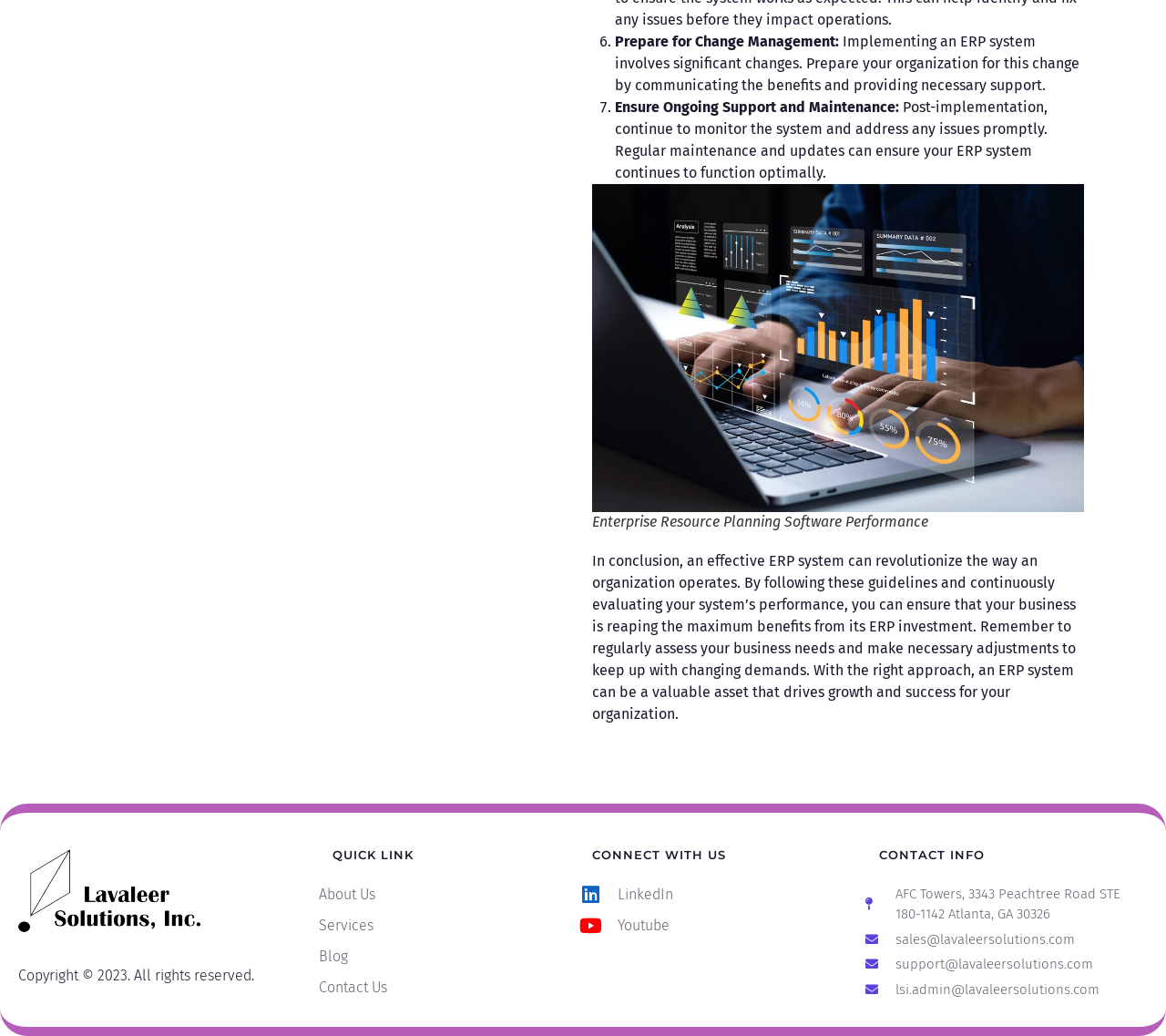Please identify the bounding box coordinates of the region to click in order to complete the task: "Click on 'sales@lavaleersolutions.com'". The coordinates must be four float numbers between 0 and 1, specified as [left, top, right, bottom].

[0.742, 0.897, 0.984, 0.917]